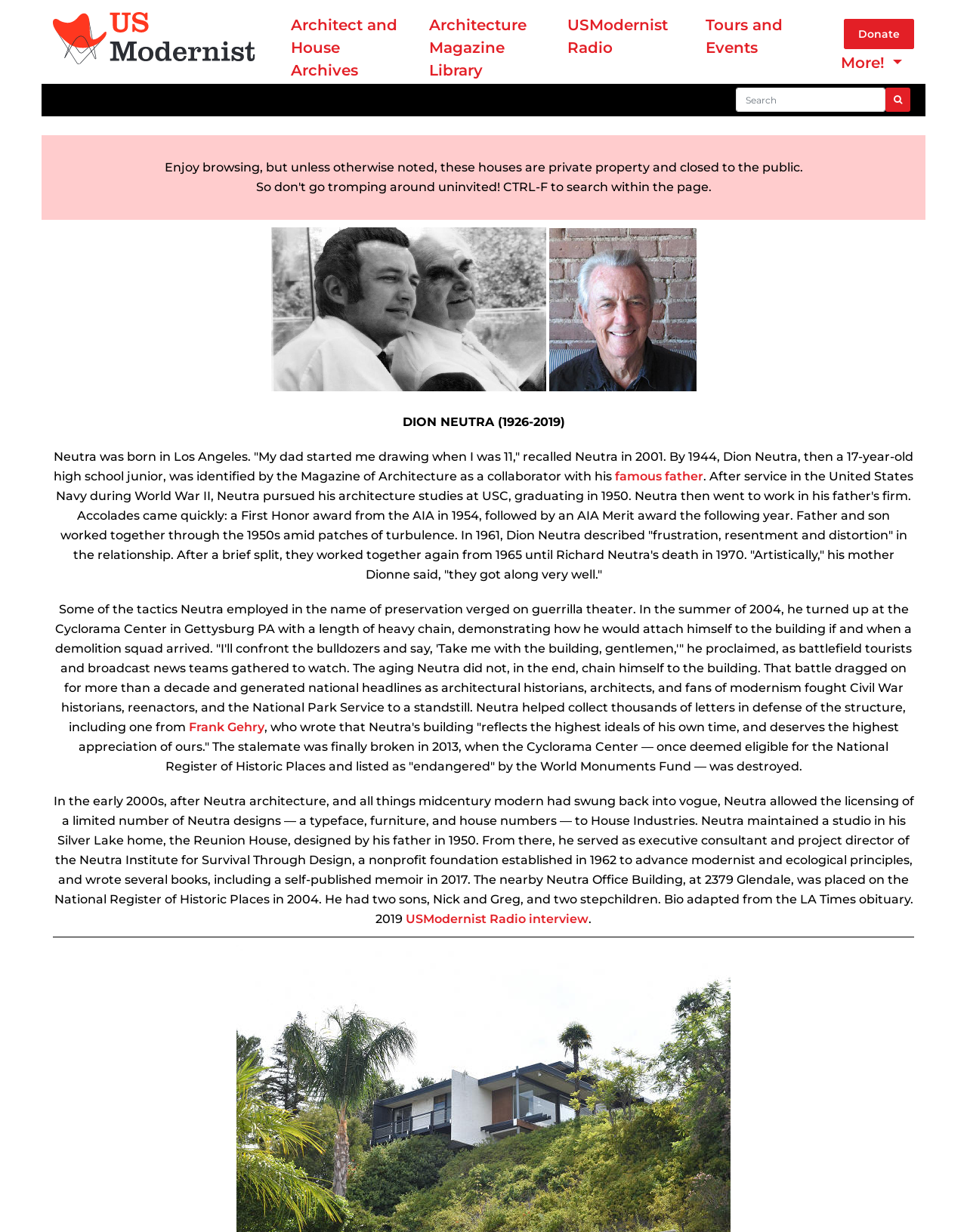Given the webpage screenshot, identify the bounding box of the UI element that matches this description: "Frank Gehry".

[0.195, 0.584, 0.273, 0.596]